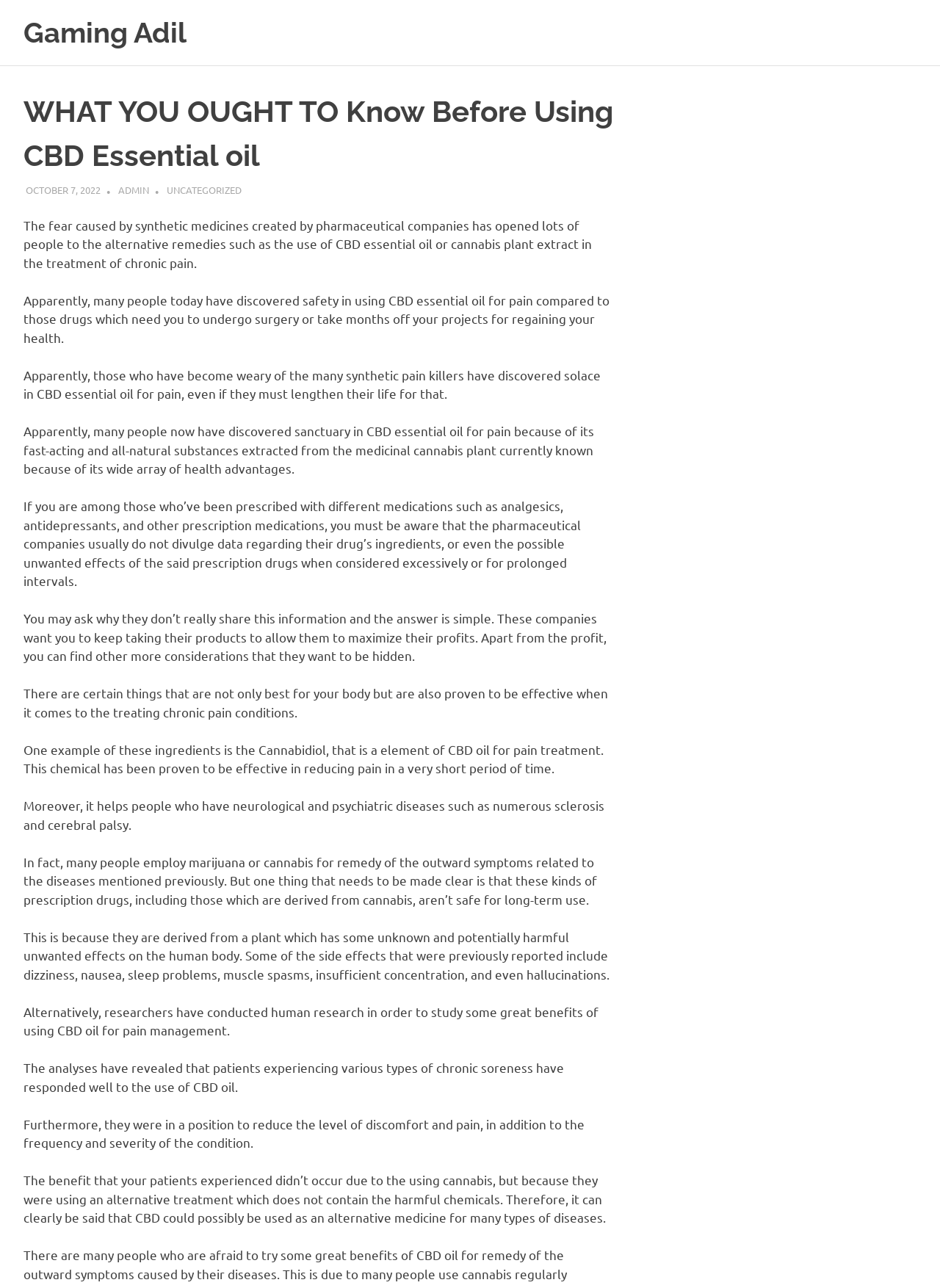What is the reason pharmaceutical companies do not divulge data regarding their drug's ingredients?
By examining the image, provide a one-word or phrase answer.

To maximize profits